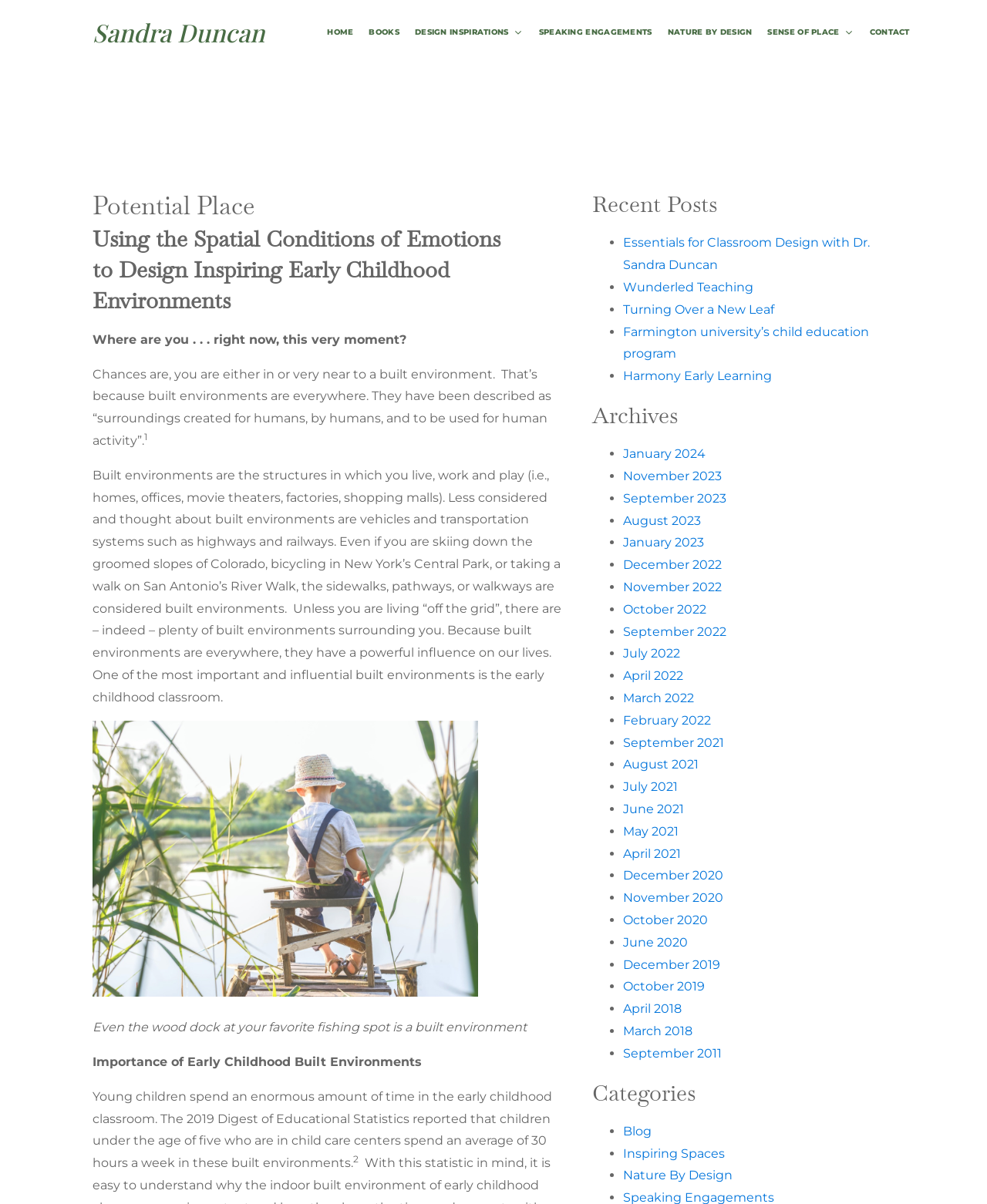Locate the bounding box coordinates of the element that should be clicked to fulfill the instruction: "Check the Recent Posts section".

[0.6, 0.157, 0.906, 0.183]